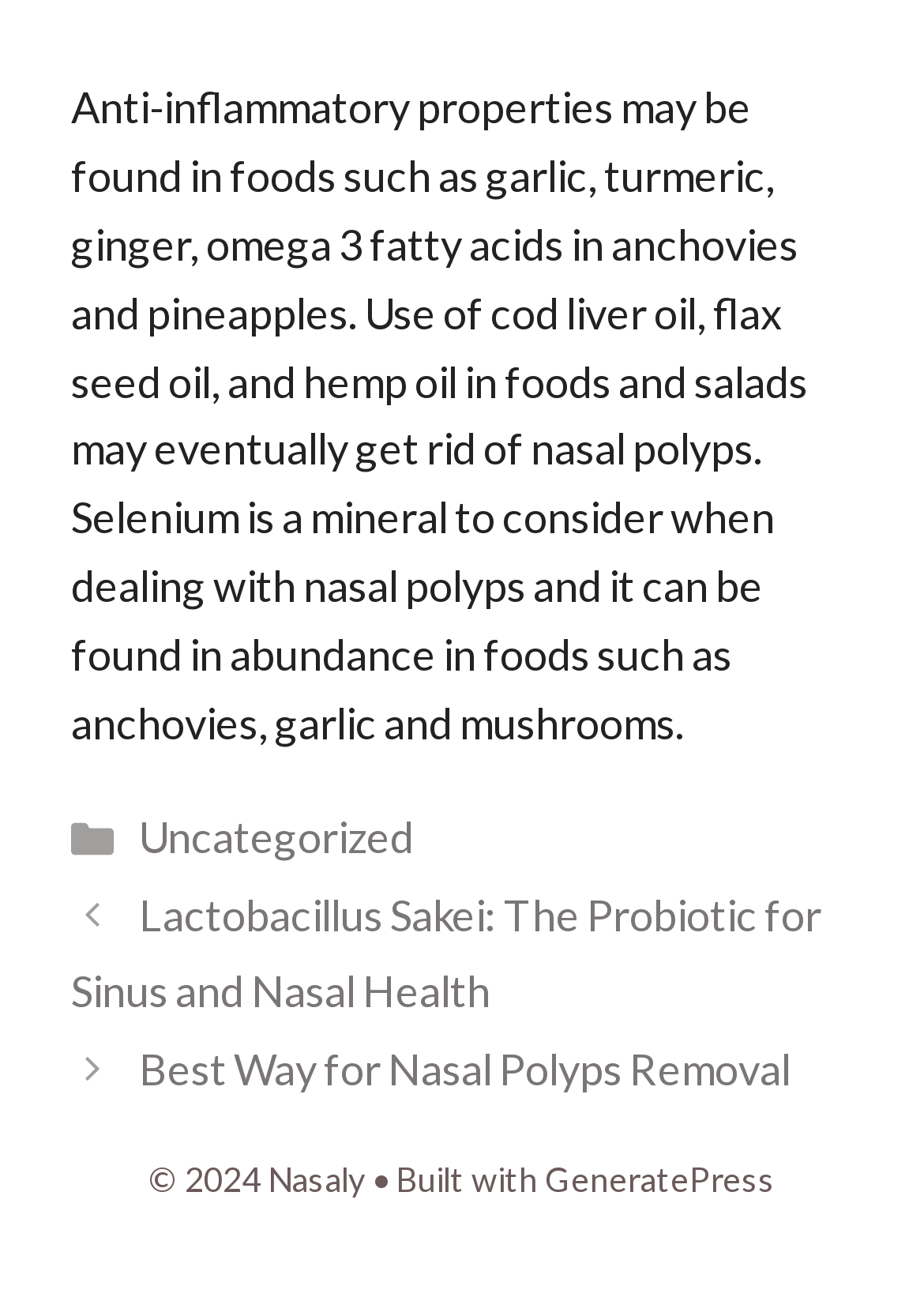Respond to the following query with just one word or a short phrase: 
What is the topic of the main article?

Nasal polyps